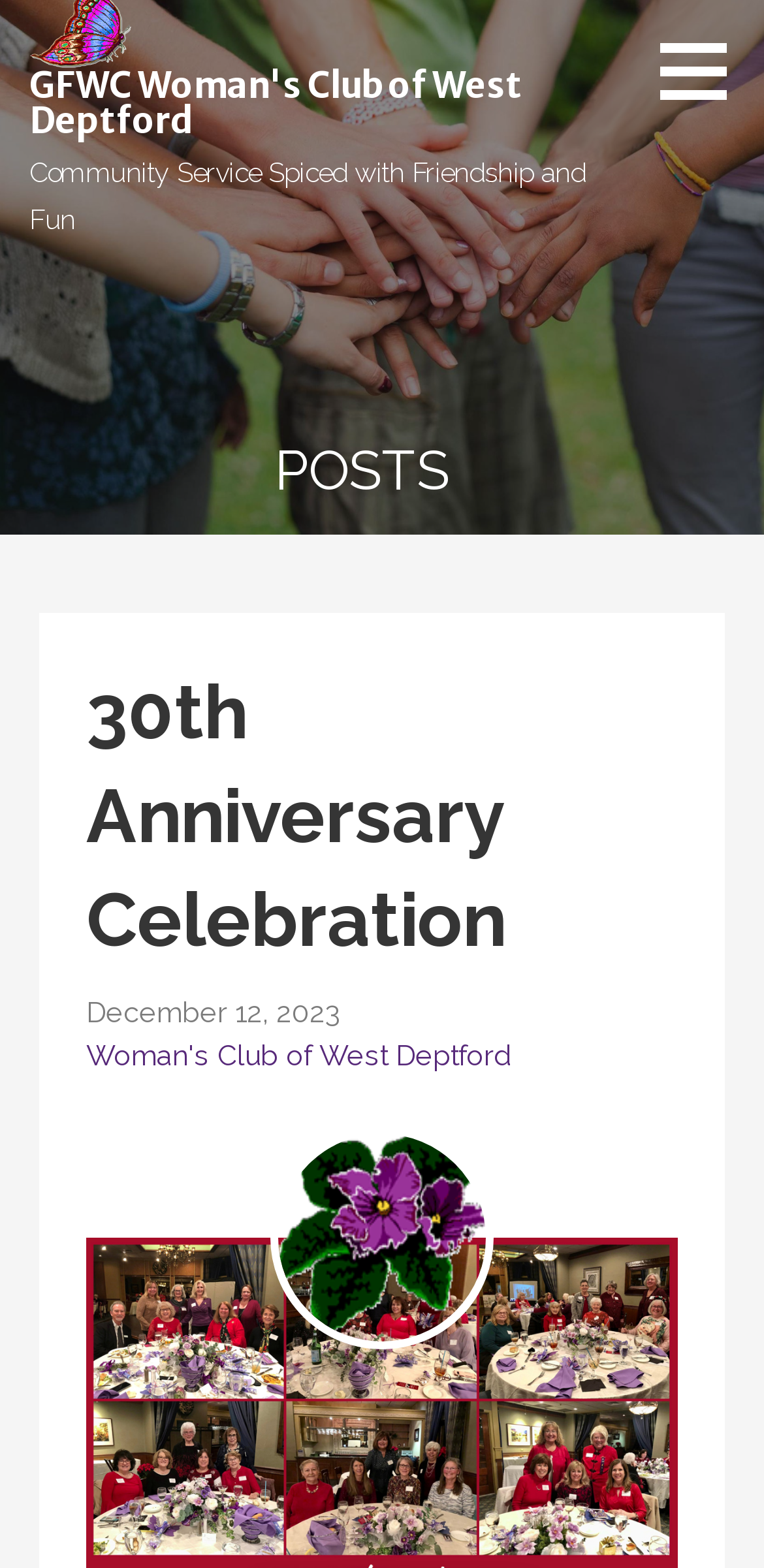Give a detailed explanation of the elements present on the webpage.

The webpage is about the 30th Anniversary Celebration of the GFWC Woman's Club of West Deptford. At the top left, there are two links with the same text "GFWC Woman's Club of West Deptford", one above the other. Next to these links, there is a static text "Community Service Spiced with Friendship and Fun". 

On the top right, there is a button with no text. 

Below the top section, there is a heading "POSTS" that spans almost the entire width of the page. Under this heading, there is a section with a heading "30th Anniversary Celebration" and a subheading "December 12, 2023". Next to the subheading, there is a link "Woman's Club of West Deptford". Below this link, there is an image that takes up about half of the page width.